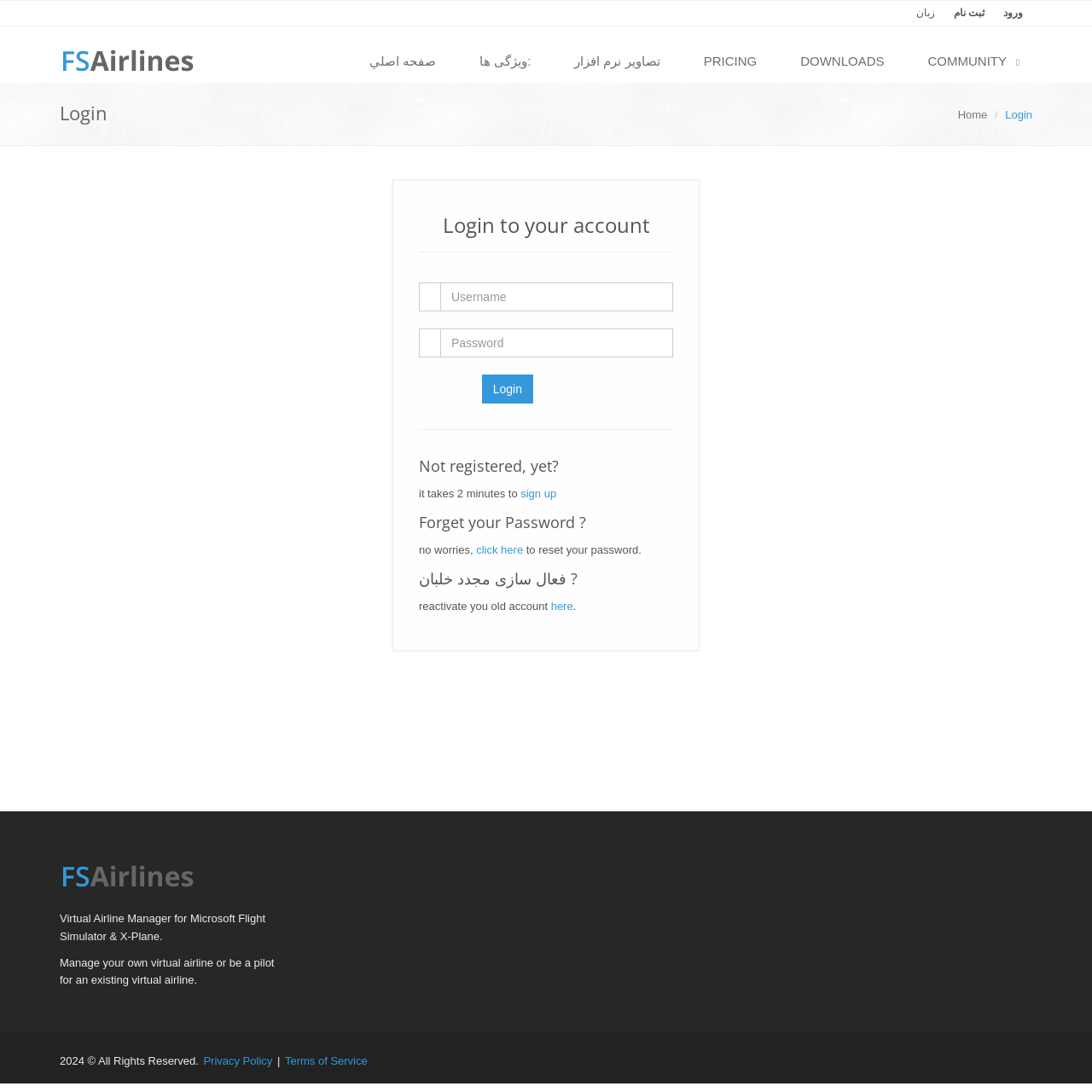Find the UI element described as: "Privacy Policy" and predict its bounding box coordinates. Ensure the coordinates are four float numbers between 0 and 1, [left, top, right, bottom].

[0.186, 0.966, 0.249, 0.977]